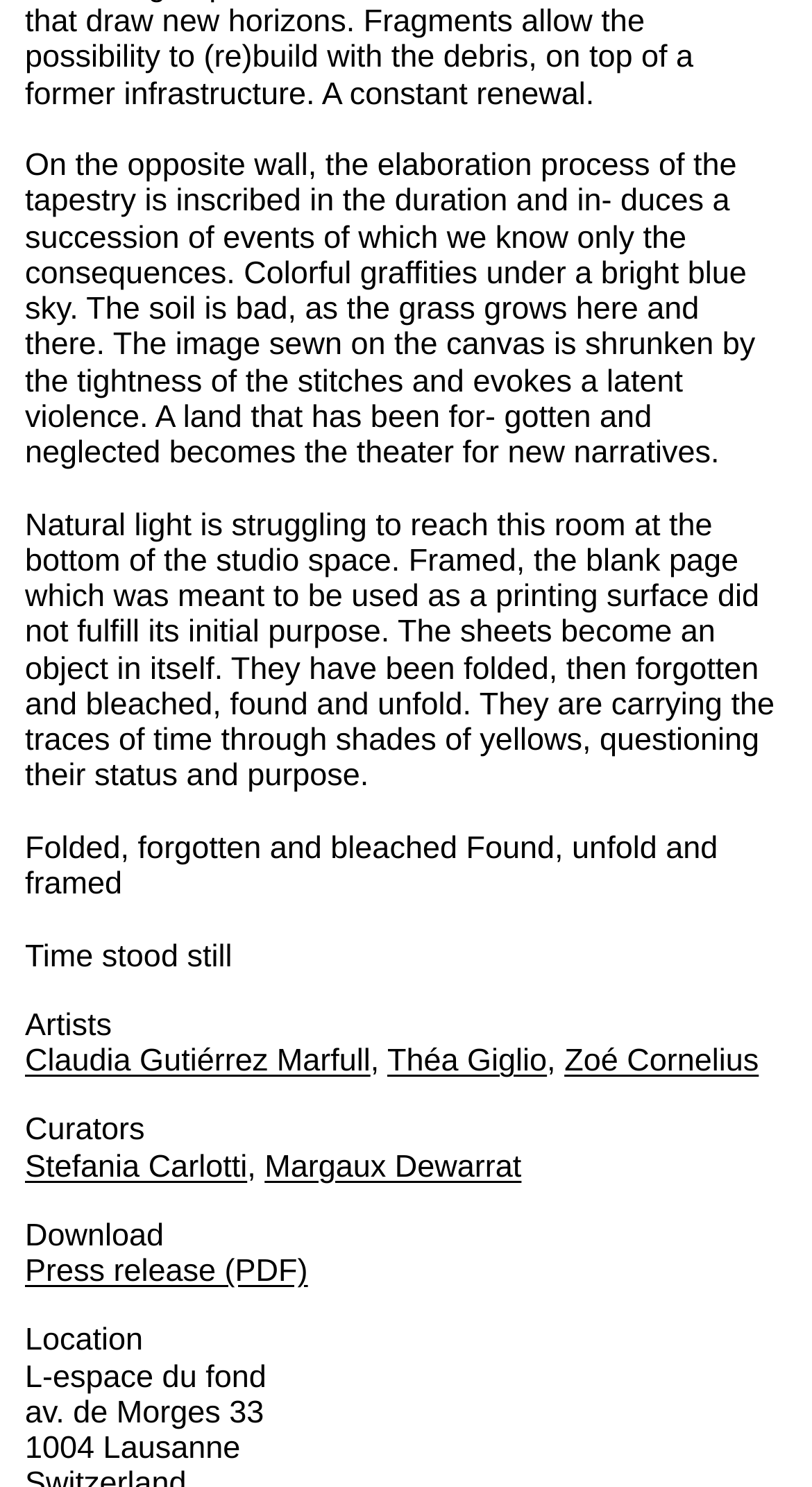Pinpoint the bounding box coordinates for the area that should be clicked to perform the following instruction: "Download press release".

[0.031, 0.843, 0.379, 0.867]